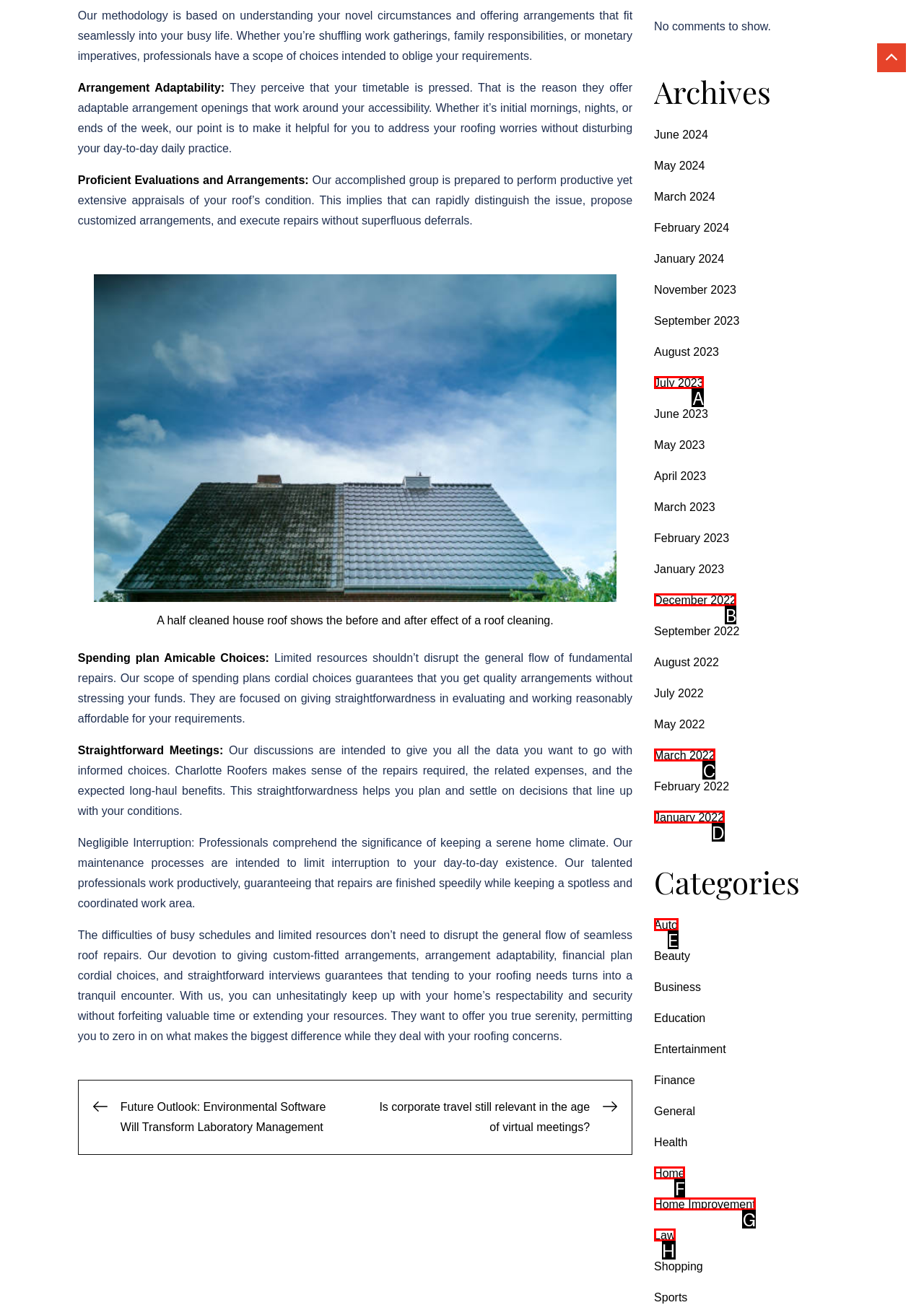Using the description: January 2022, find the best-matching HTML element. Indicate your answer with the letter of the chosen option.

D